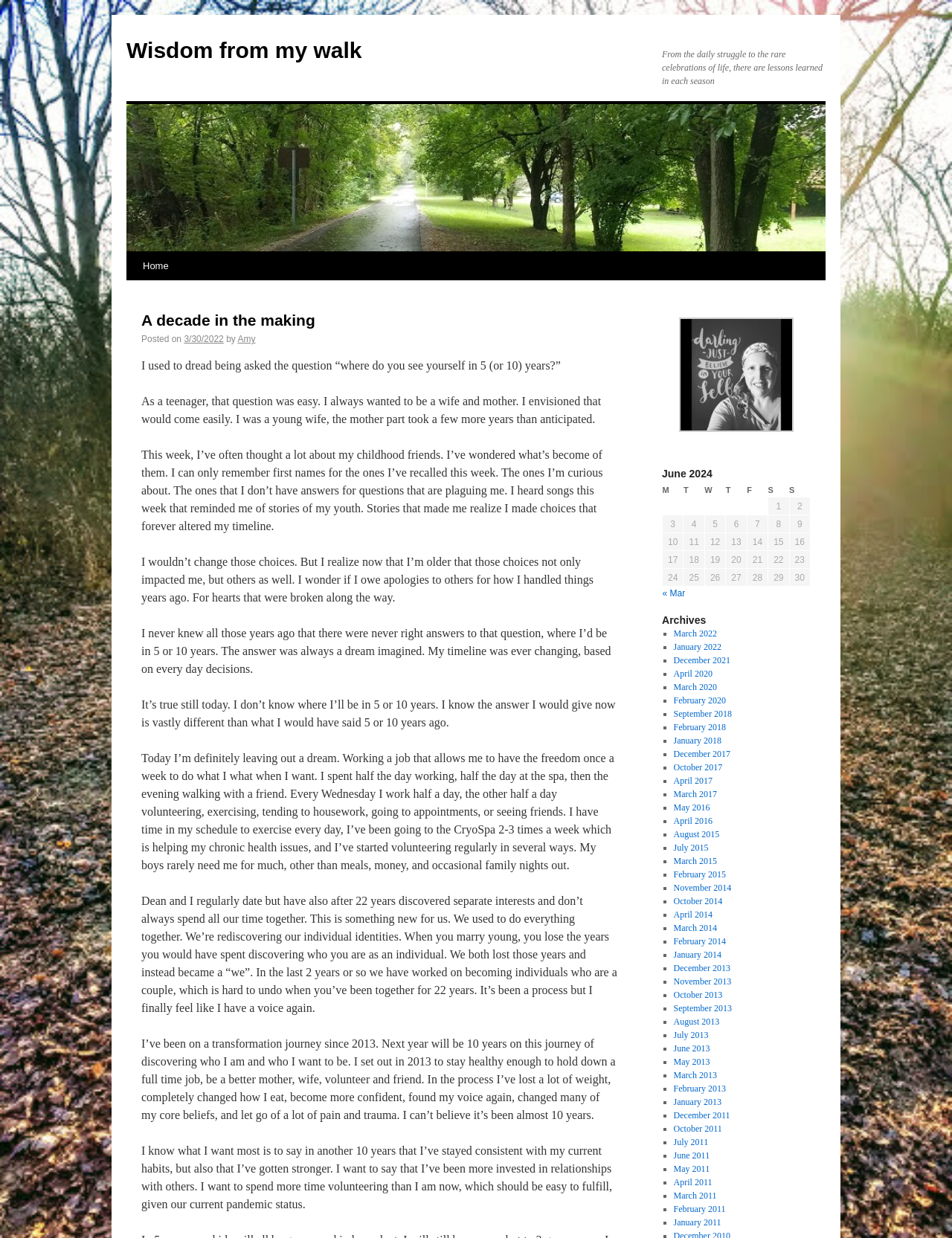Determine the bounding box coordinates of the region to click in order to accomplish the following instruction: "View the archives". Provide the coordinates as four float numbers between 0 and 1, specifically [left, top, right, bottom].

[0.695, 0.495, 0.852, 0.506]